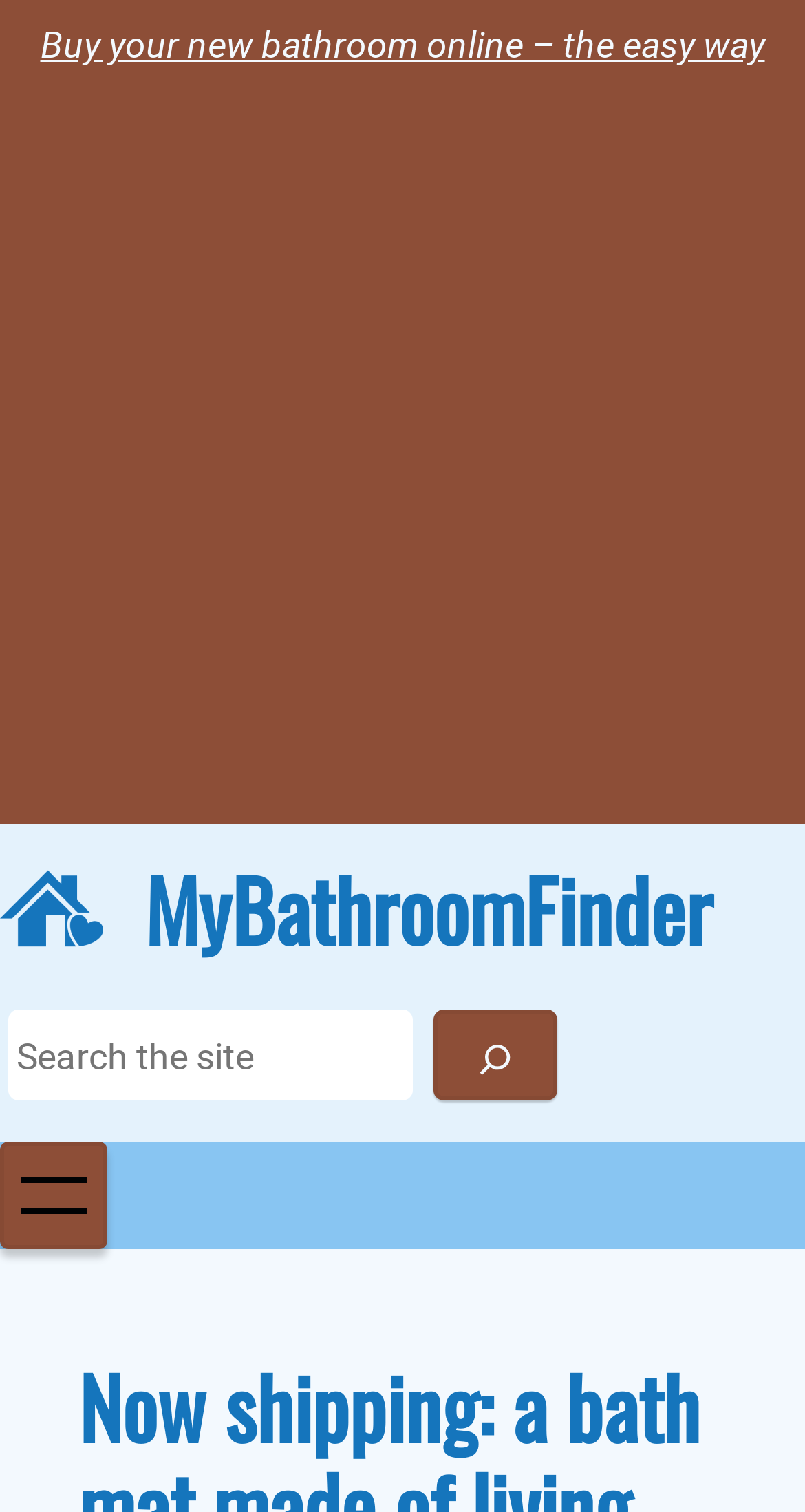Please determine the bounding box of the UI element that matches this description: aria-label="Search". The coordinates should be given as (top-left x, top-left y, bottom-right x, bottom-right y), with all values between 0 and 1.

[0.538, 0.668, 0.692, 0.728]